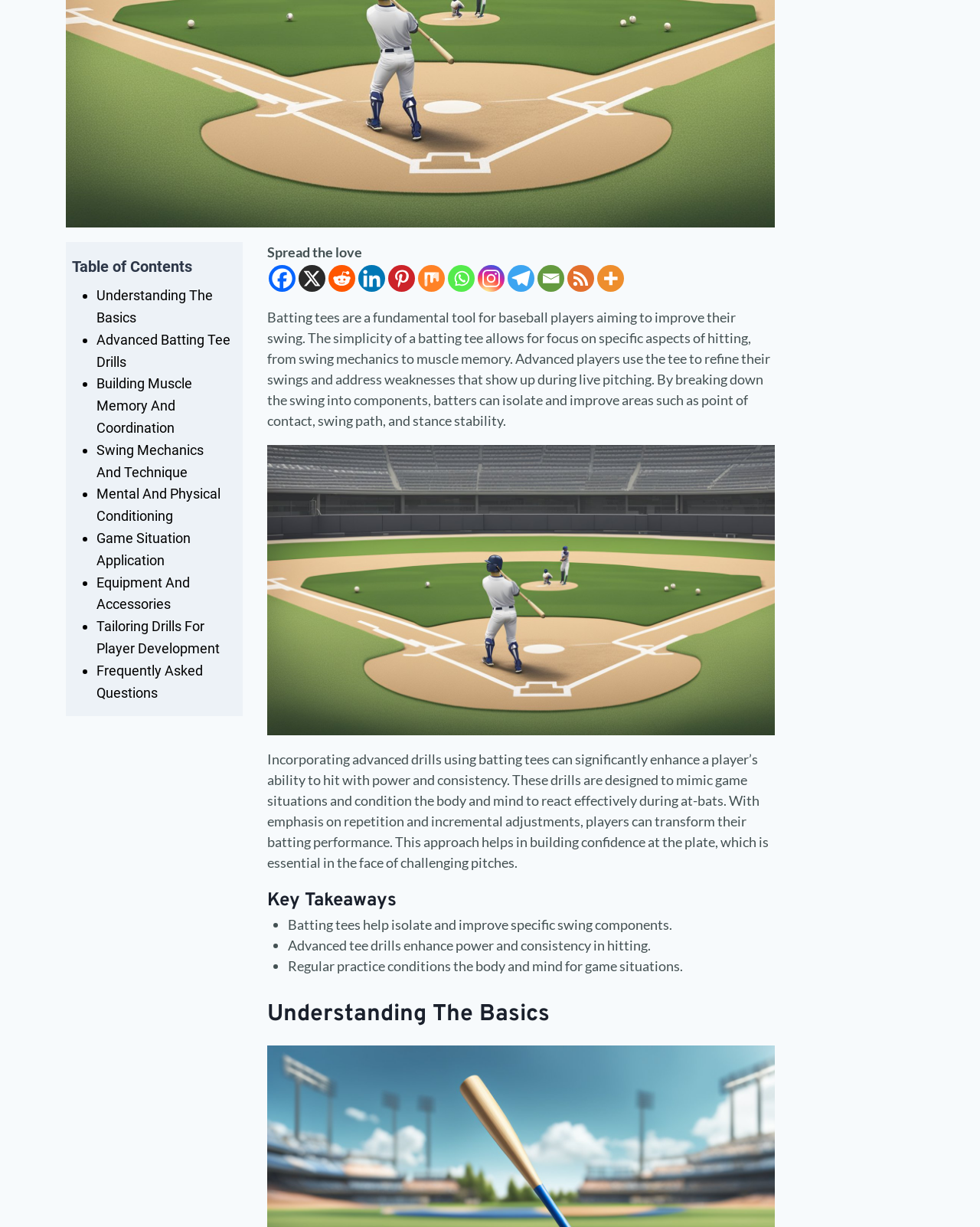Provide the bounding box for the UI element matching this description: "Building Muscle Memory and Coordination".

[0.098, 0.306, 0.196, 0.355]